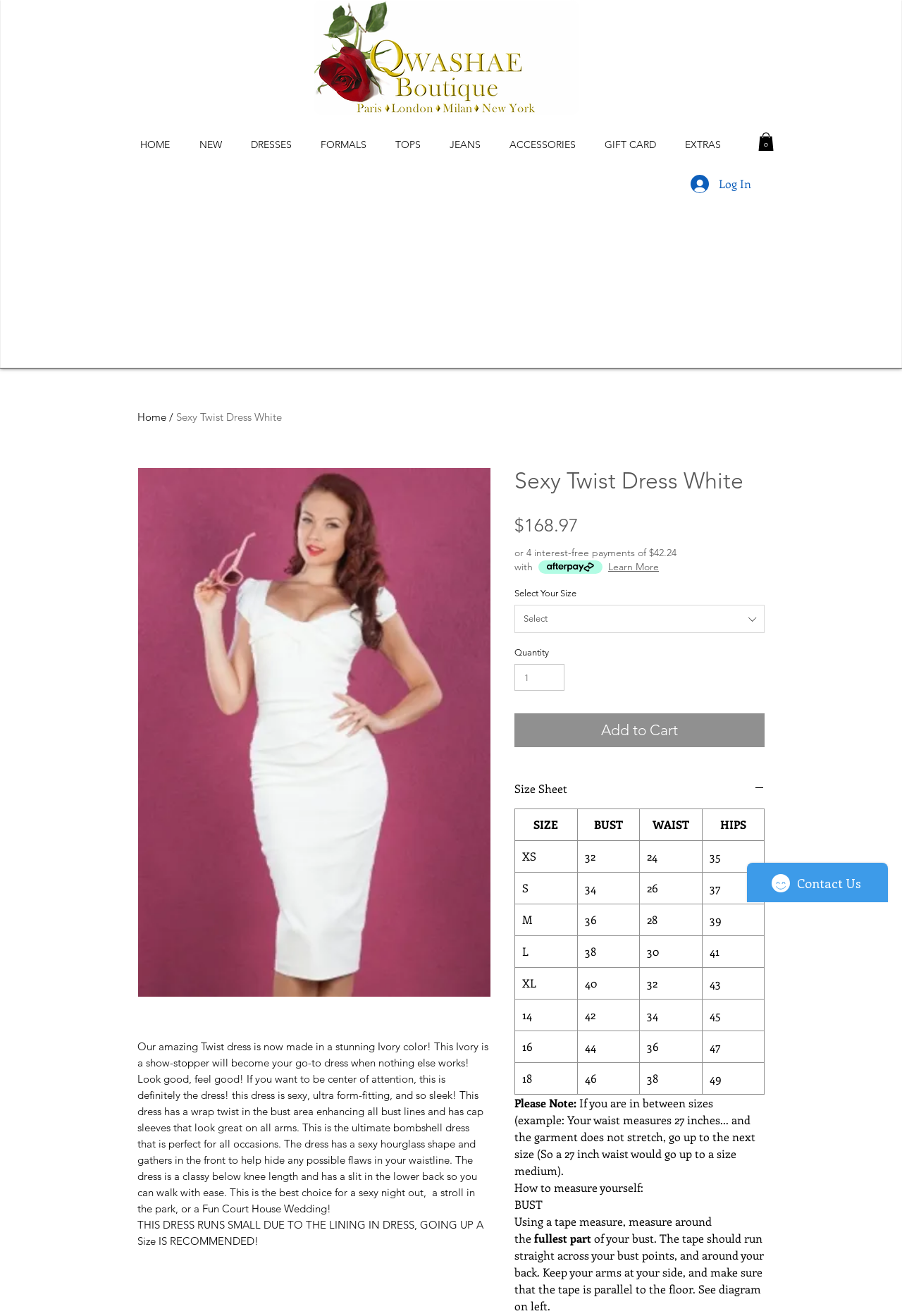Determine the bounding box coordinates of the element that should be clicked to execute the following command: "Select 'HOME' from the navigation menu".

[0.139, 0.102, 0.205, 0.118]